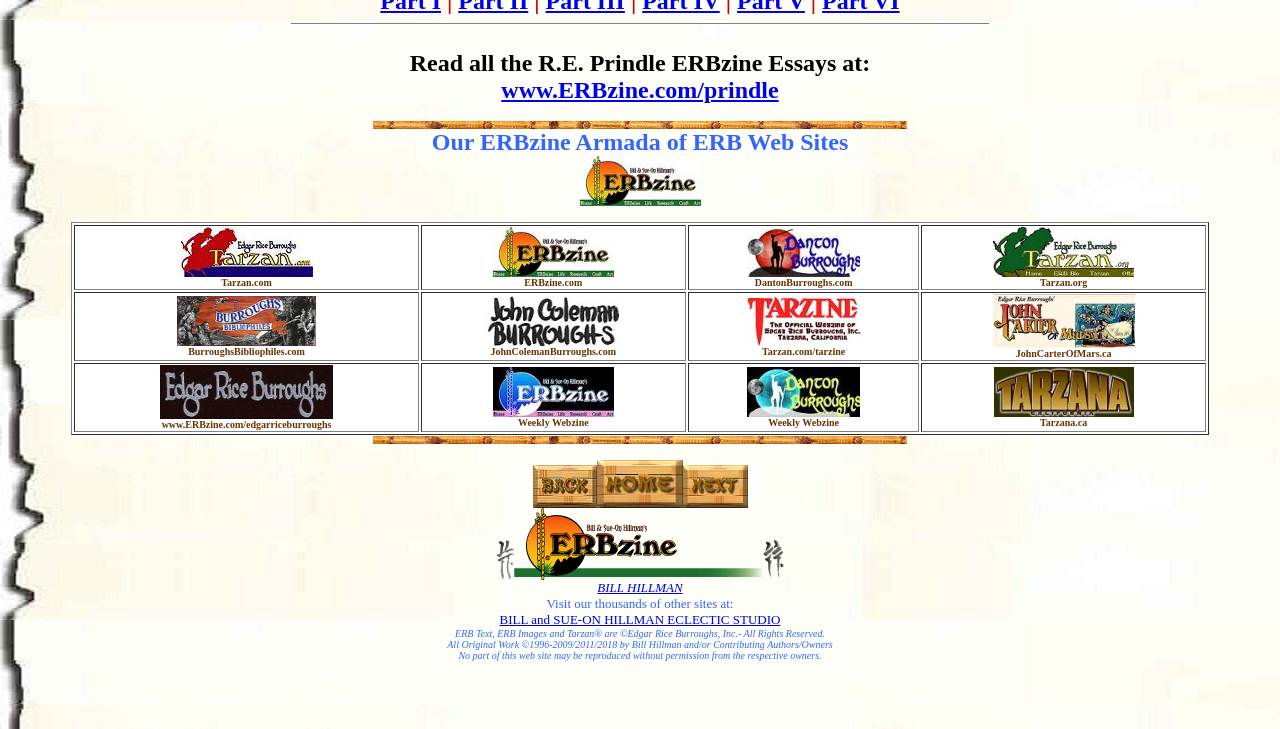Locate the bounding box coordinates of the clickable part needed for the task: "Go to Tarzan.com".

[0.141, 0.361, 0.244, 0.384]